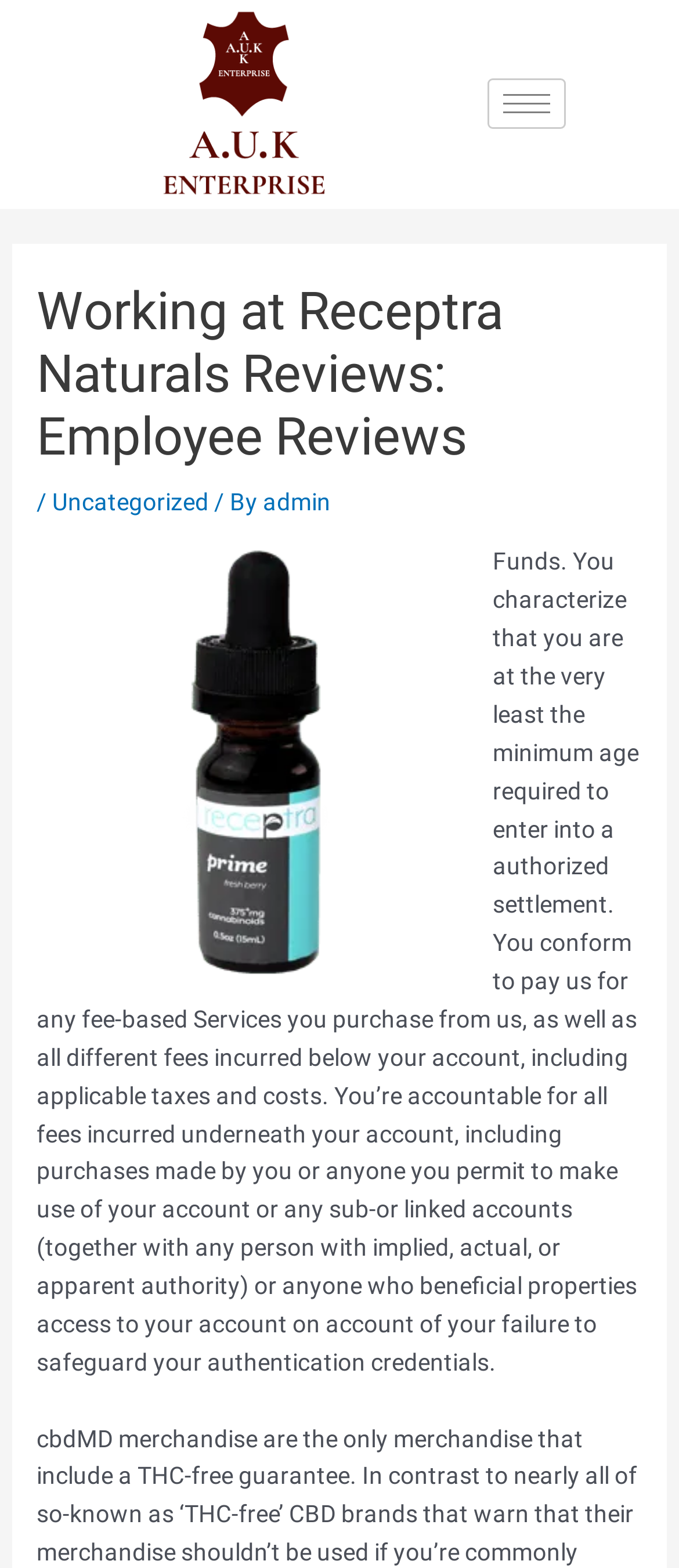Give a one-word or short phrase answer to the question: 
What is the name of the company being reviewed?

Receptra Naturals